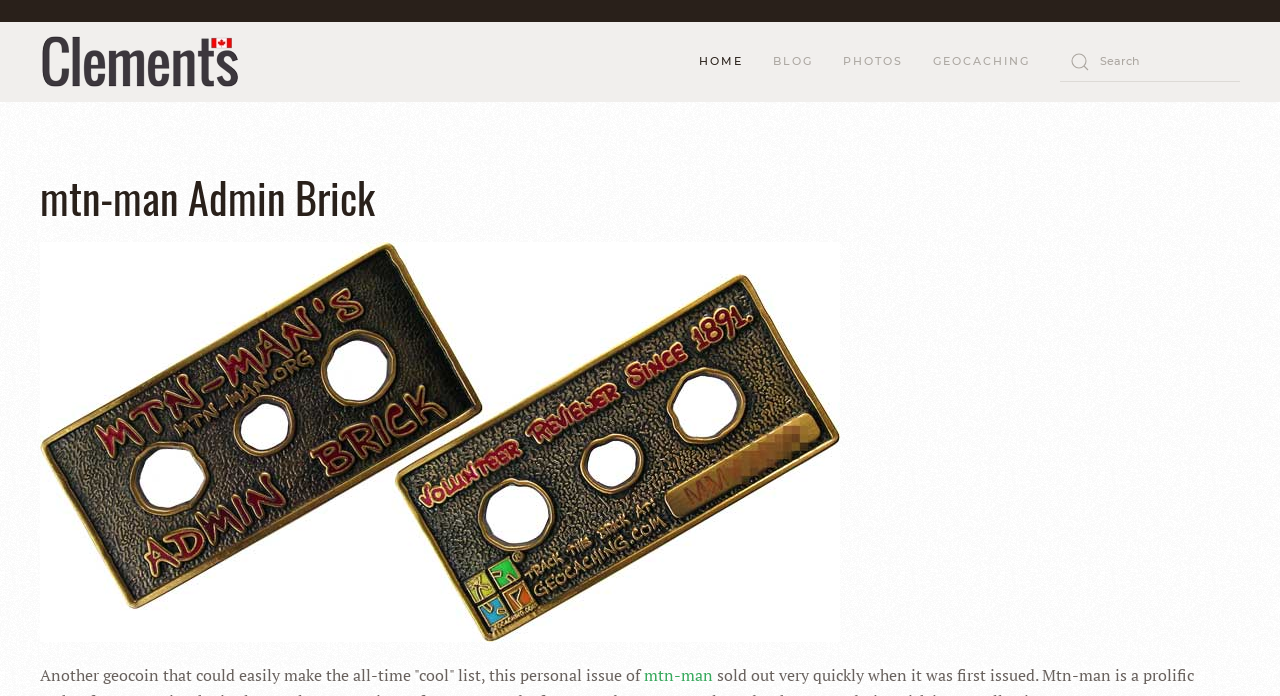Can you find the bounding box coordinates for the element to click on to achieve the instruction: "visit The Clements Family page"?

[0.02, 0.031, 0.199, 0.146]